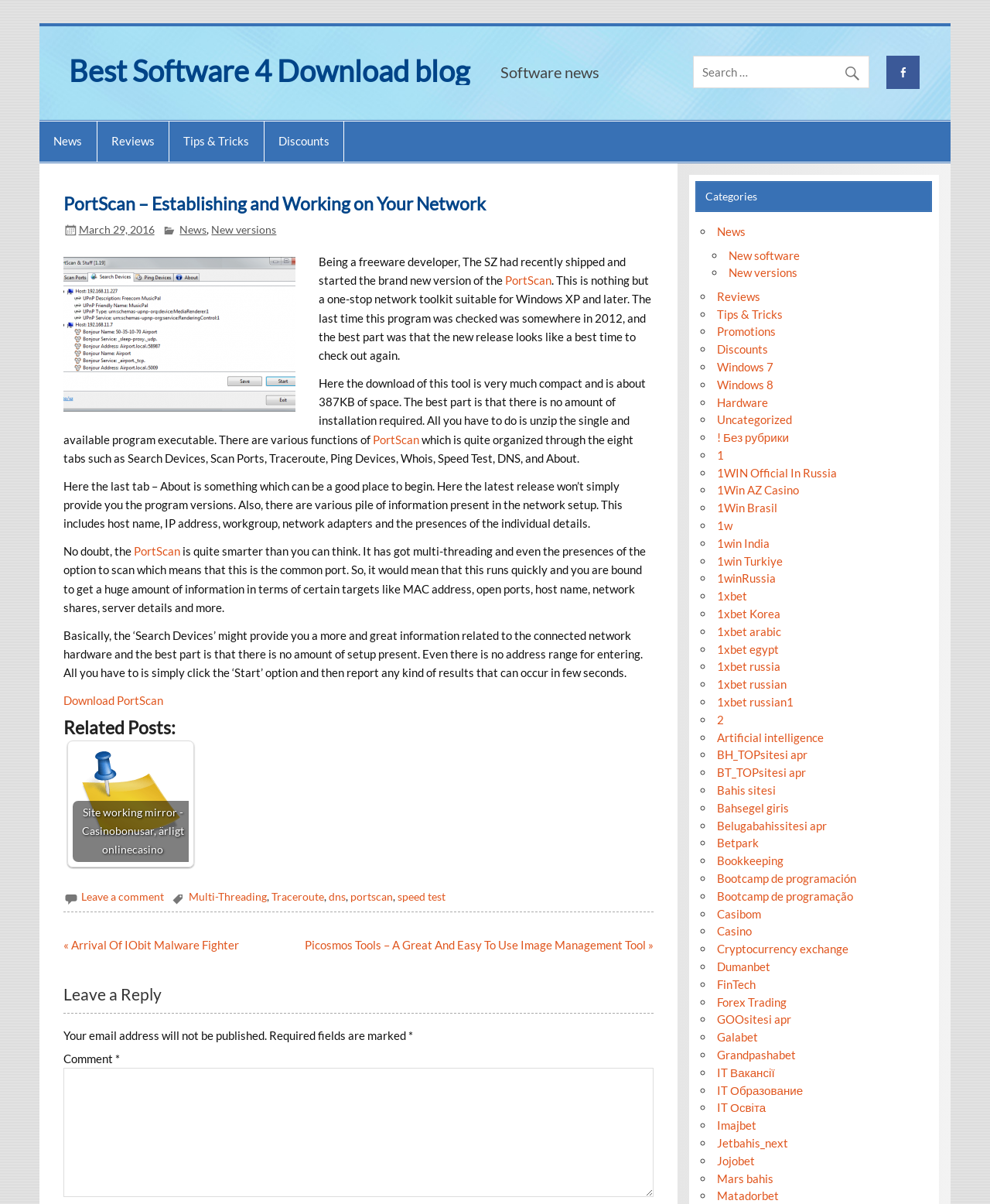Determine the bounding box coordinates of the target area to click to execute the following instruction: "View related posts."

[0.073, 0.619, 0.19, 0.716]